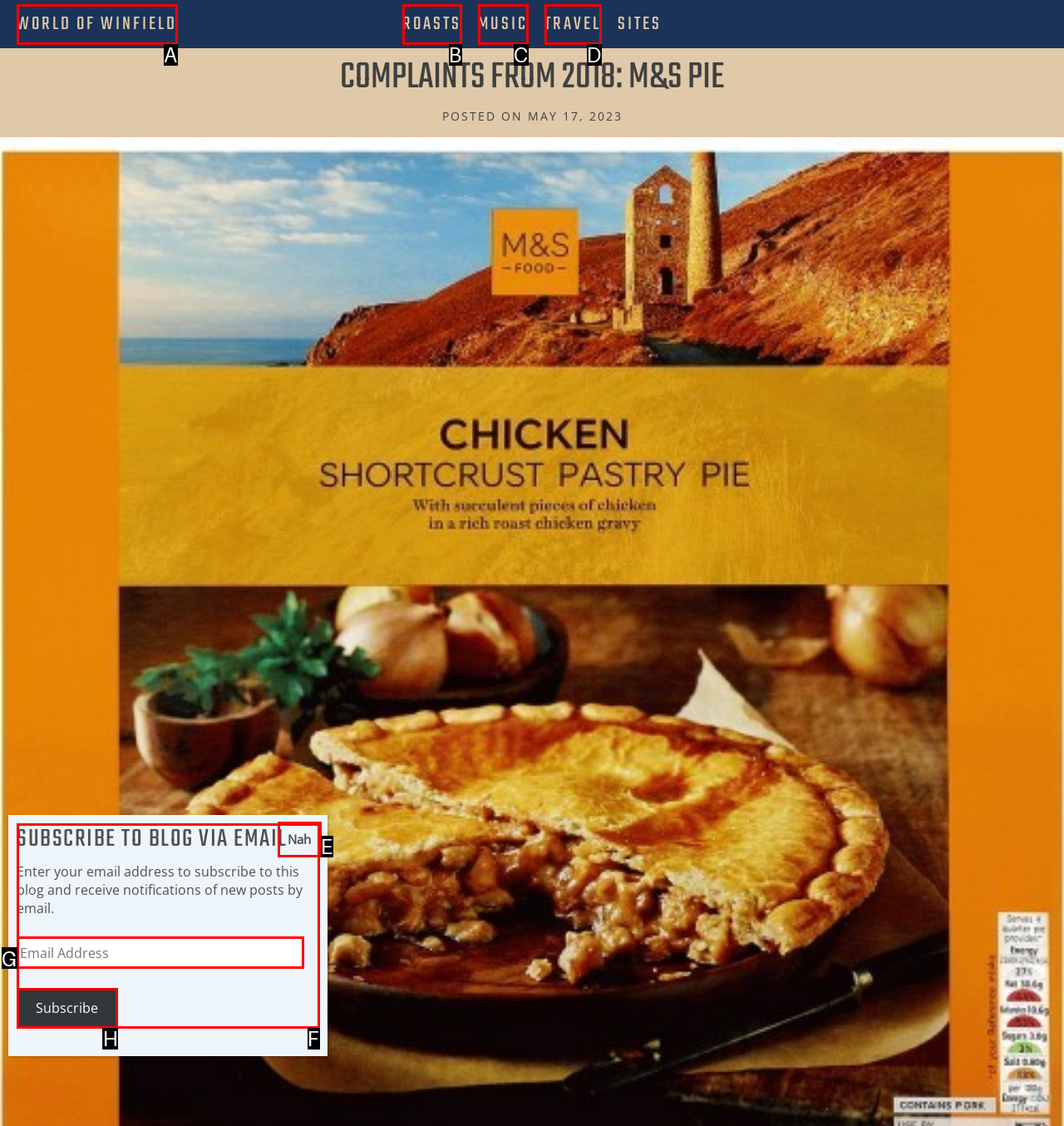From the options shown, which one fits the description: World Of Winfield? Respond with the appropriate letter.

A